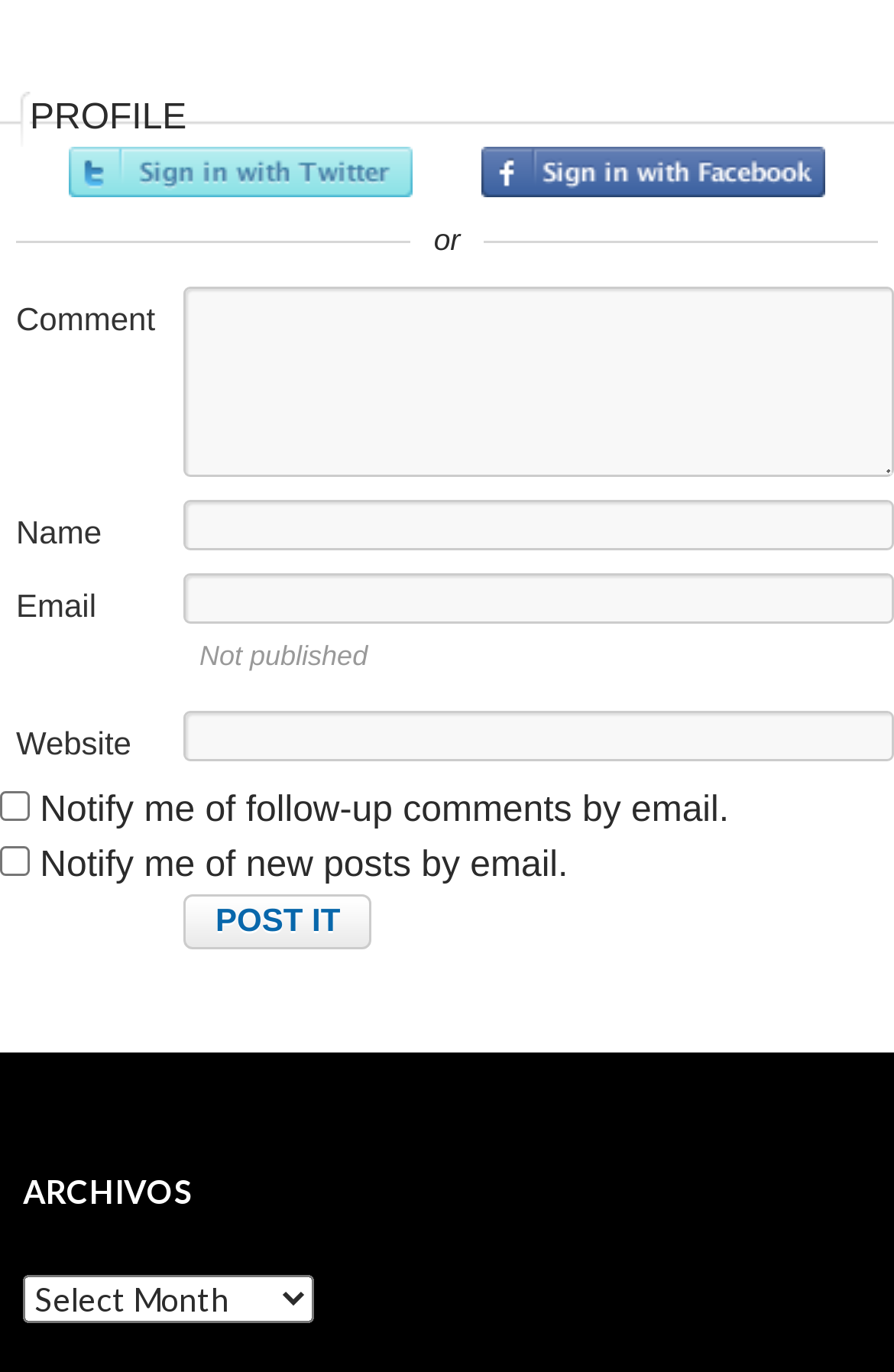Using the provided element description: "parent_node: Comment name="comment"", determine the bounding box coordinates of the corresponding UI element in the screenshot.

[0.205, 0.209, 1.0, 0.348]